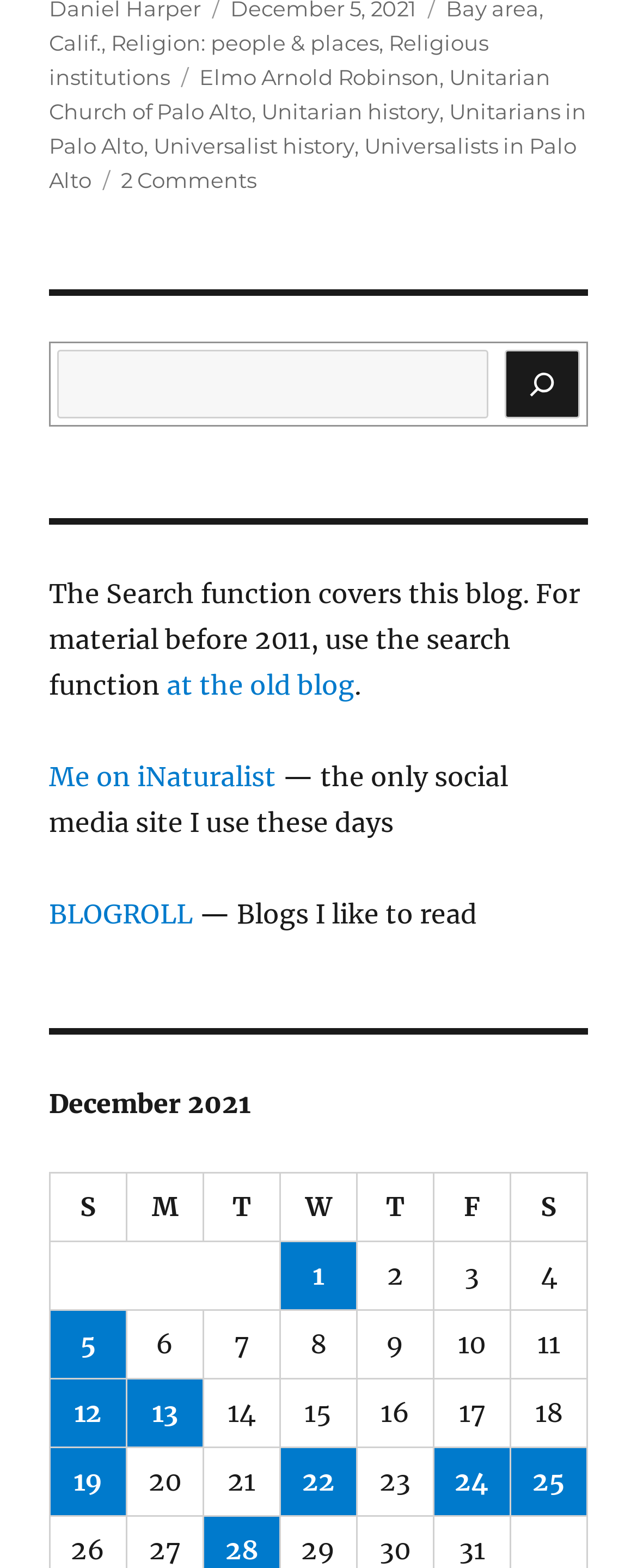Determine the bounding box coordinates of the UI element described below. Use the format (top-left x, top-left y, bottom-right x, bottom-right y) with floating point numbers between 0 and 1: Unitarian Church of Palo Alto

[0.077, 0.041, 0.864, 0.079]